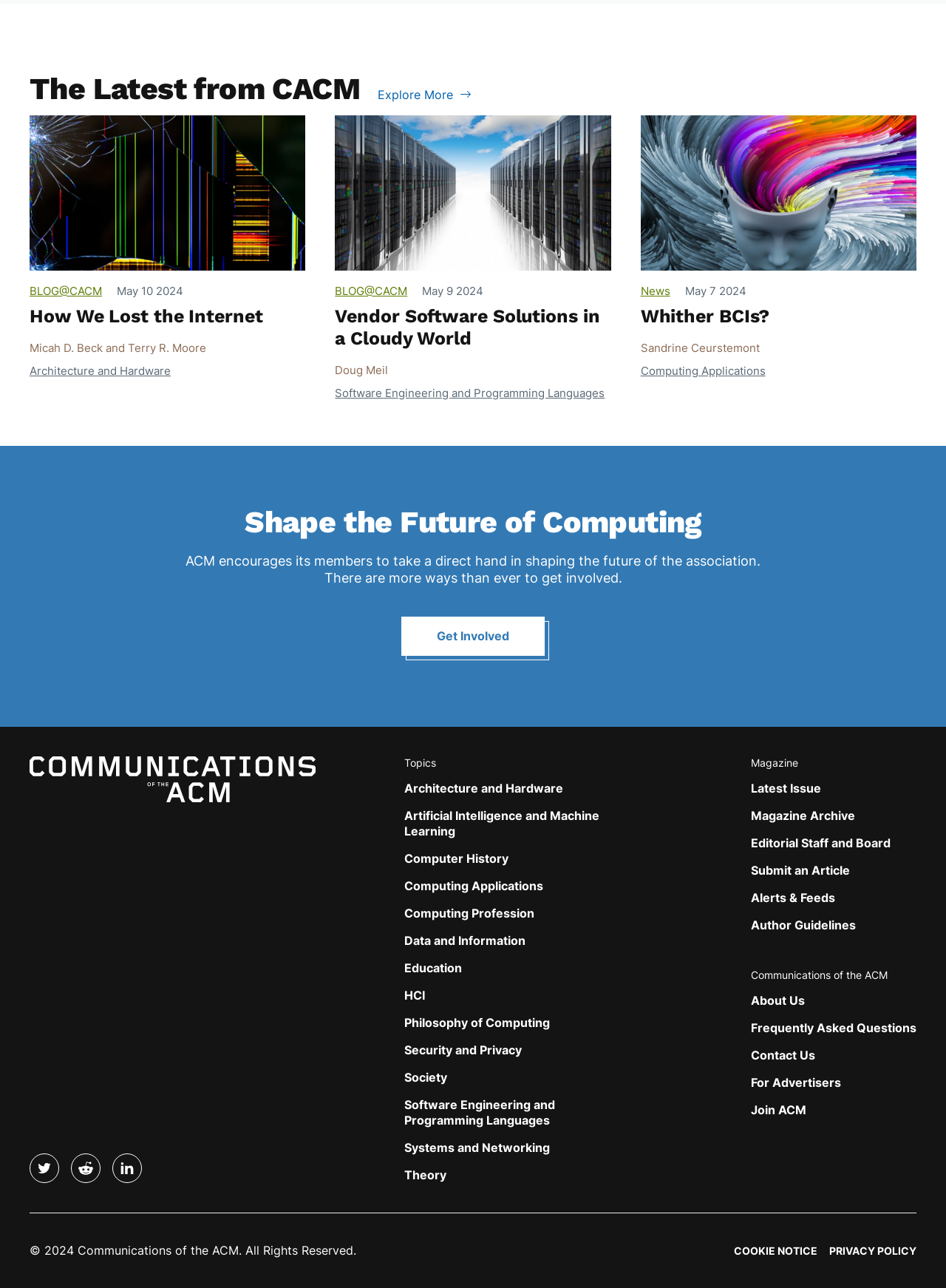What is the date of the latest article?
Look at the screenshot and provide an in-depth answer.

I found the 'StaticText' element with the text 'May 10 2024' inside the first 'article' element [797]. This text is likely to be the date of the latest article.